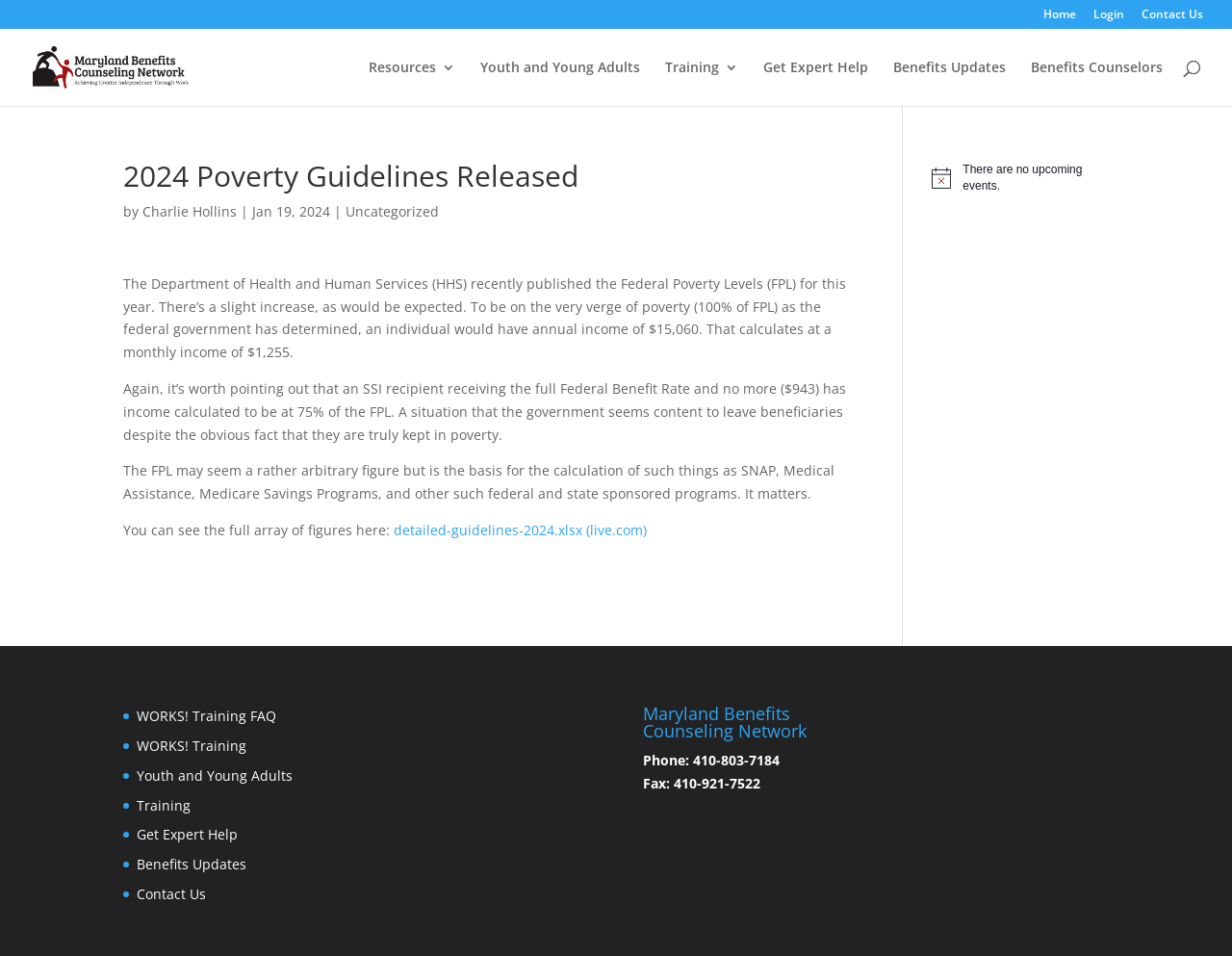Who wrote the article?
Please answer the question with as much detail as possible using the screenshot.

The article mentions the author's name as Charlie Hollins, which is provided as a link.